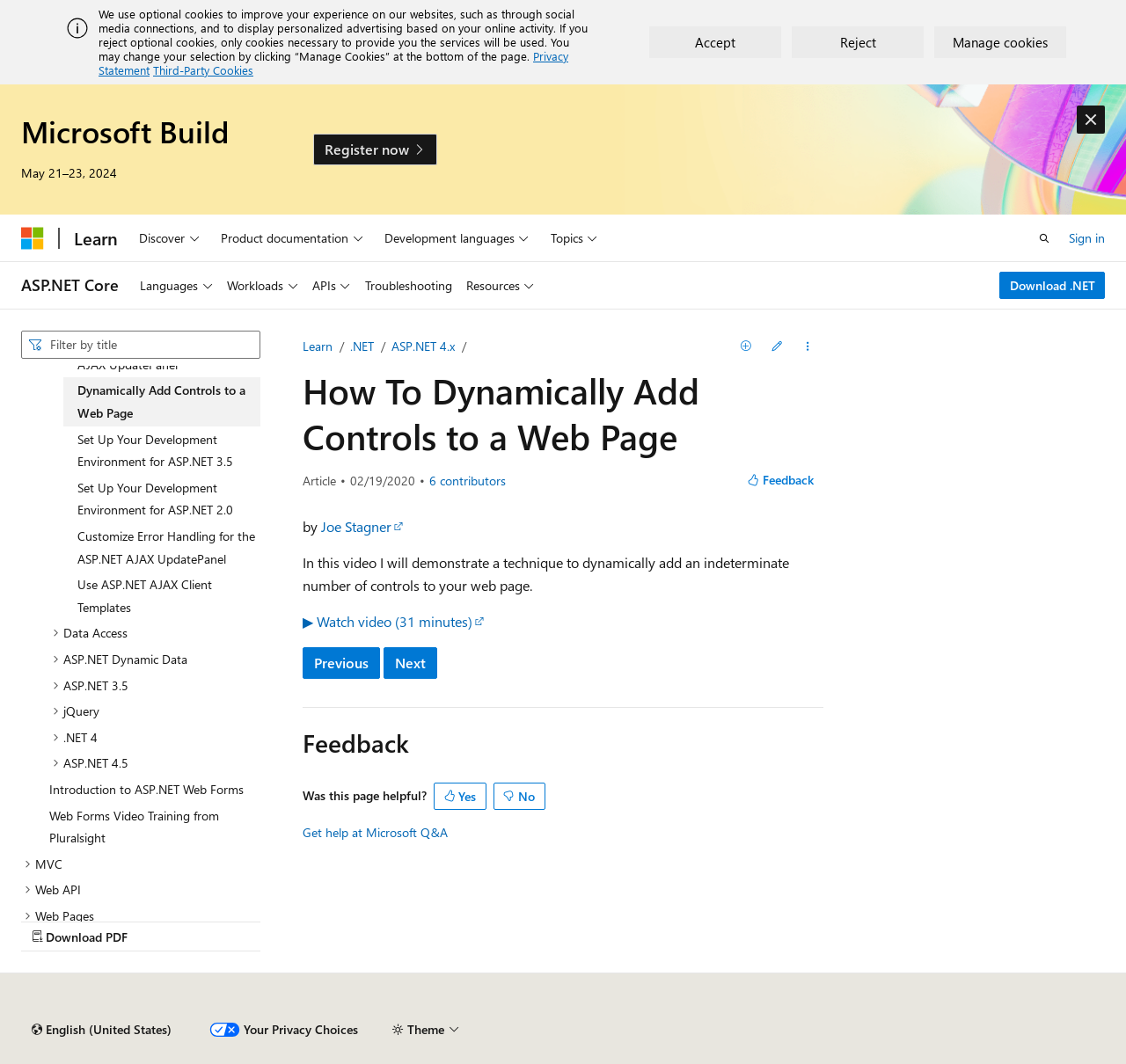Please determine the bounding box coordinates, formatted as (top-left x, top-left y, bottom-right x, bottom-right y), with all values as floating point numbers between 0 and 1. Identify the bounding box of the region described as: ▶ Watch video (31 minutes)

[0.269, 0.576, 0.432, 0.593]